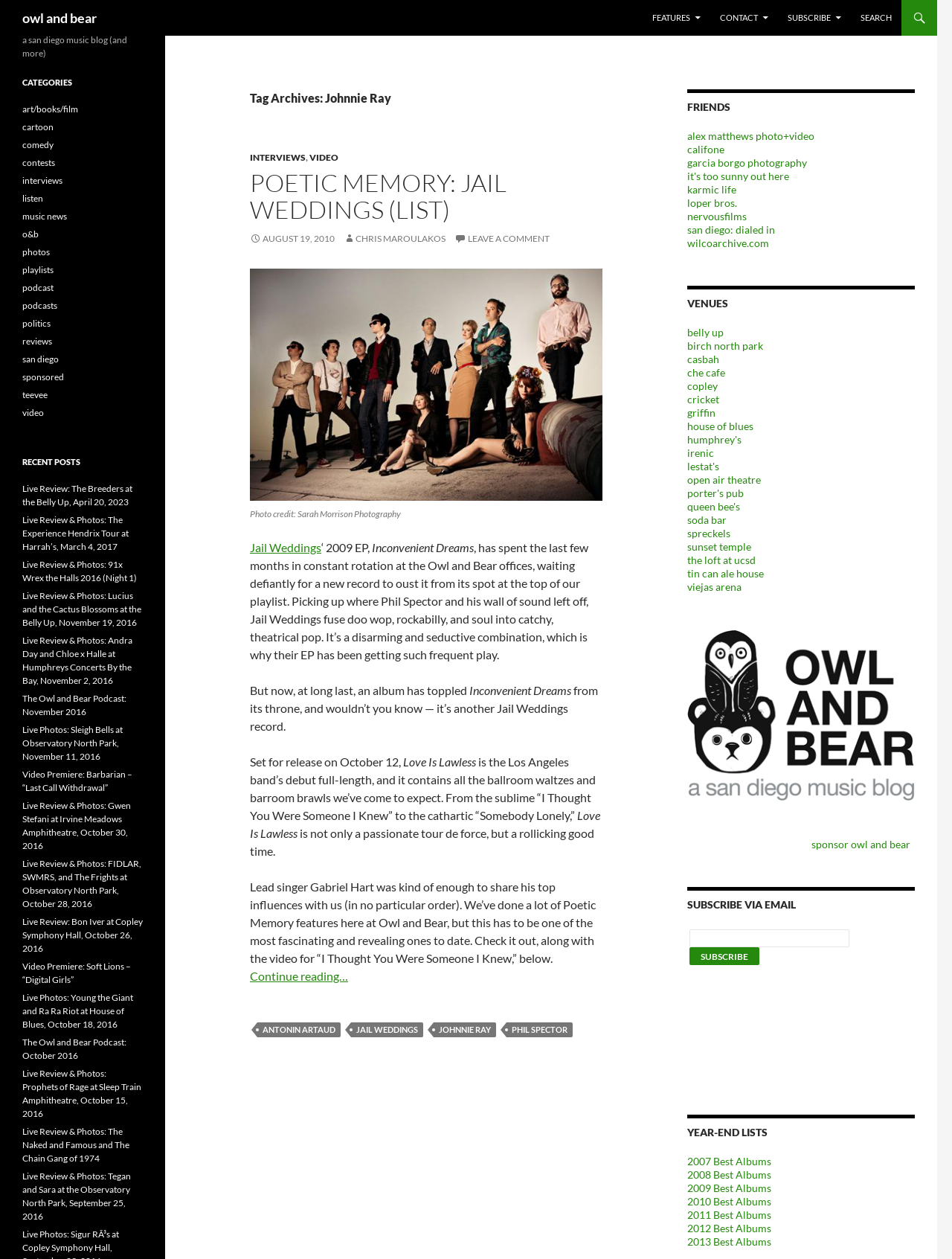Could you find the bounding box coordinates of the clickable area to complete this instruction: "View the 'Yoga and Wine... always a favorite' post"?

None